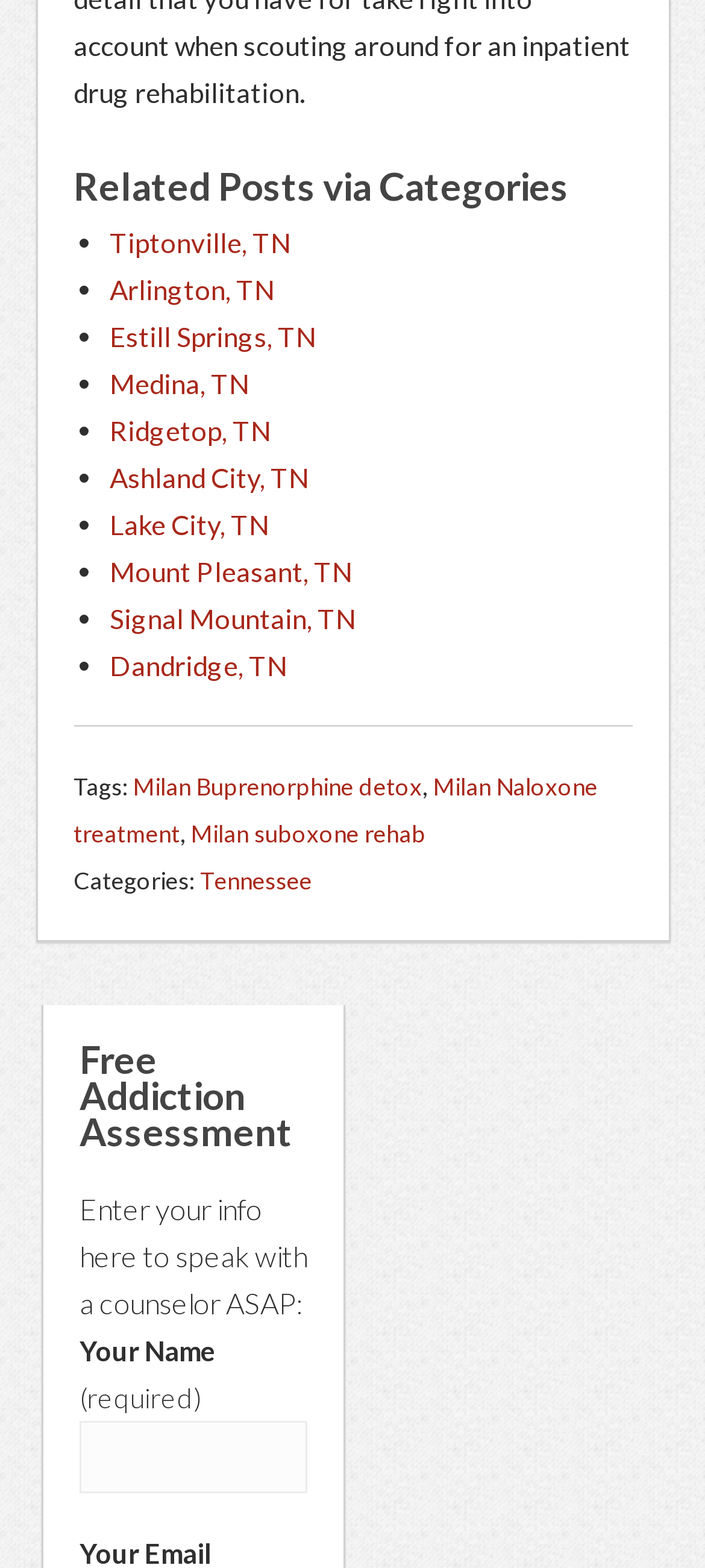Provide the bounding box coordinates of the section that needs to be clicked to accomplish the following instruction: "Click on the link to Tennessee."

[0.283, 0.552, 0.442, 0.571]